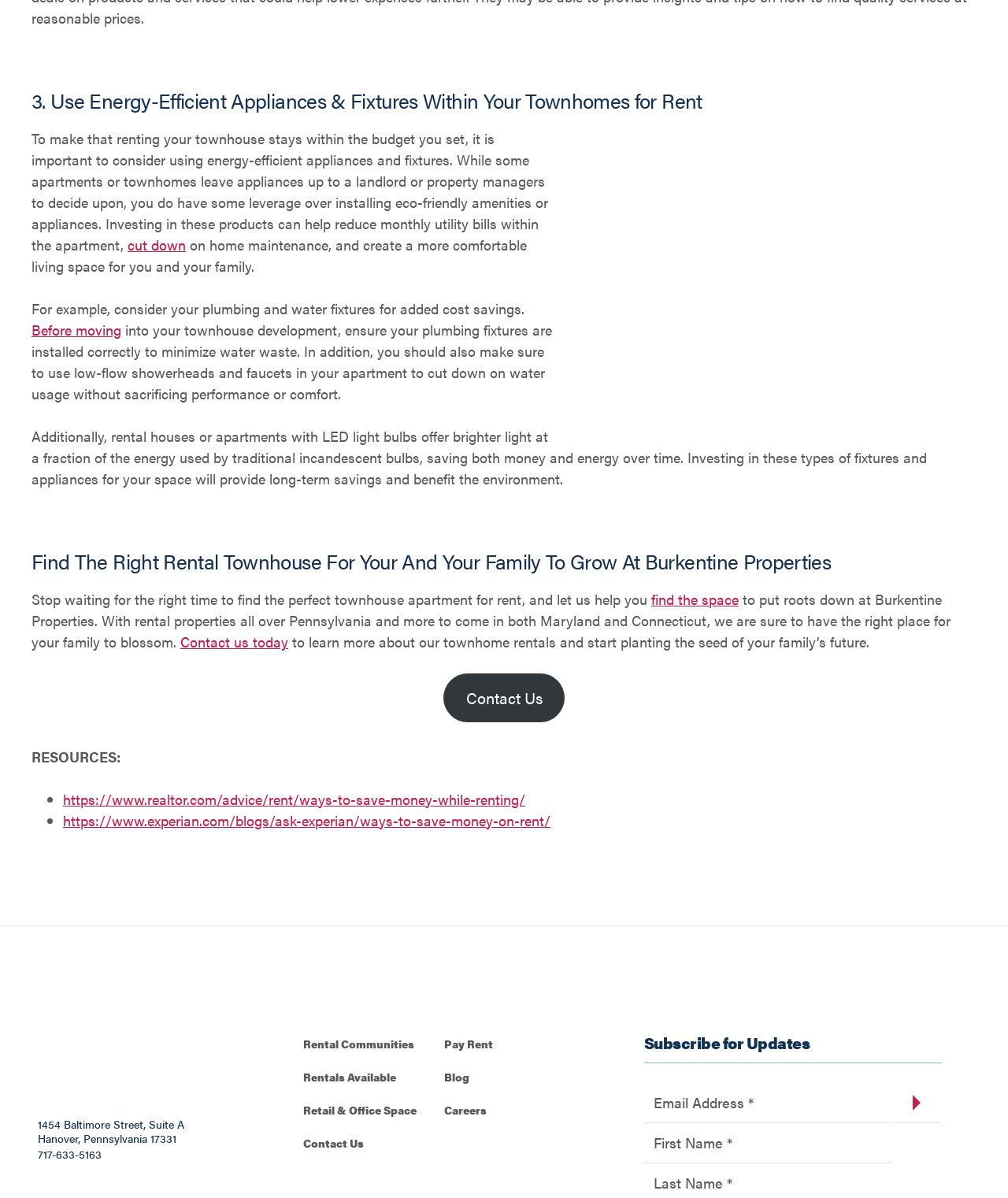Determine the bounding box coordinates in the format (top-left x, top-left y, bottom-right x, bottom-right y). Ensure all values are floating point numbers between 0 and 1. Identify the bounding box of the UI element described by: Contact Us

[0.301, 0.948, 0.425, 0.96]